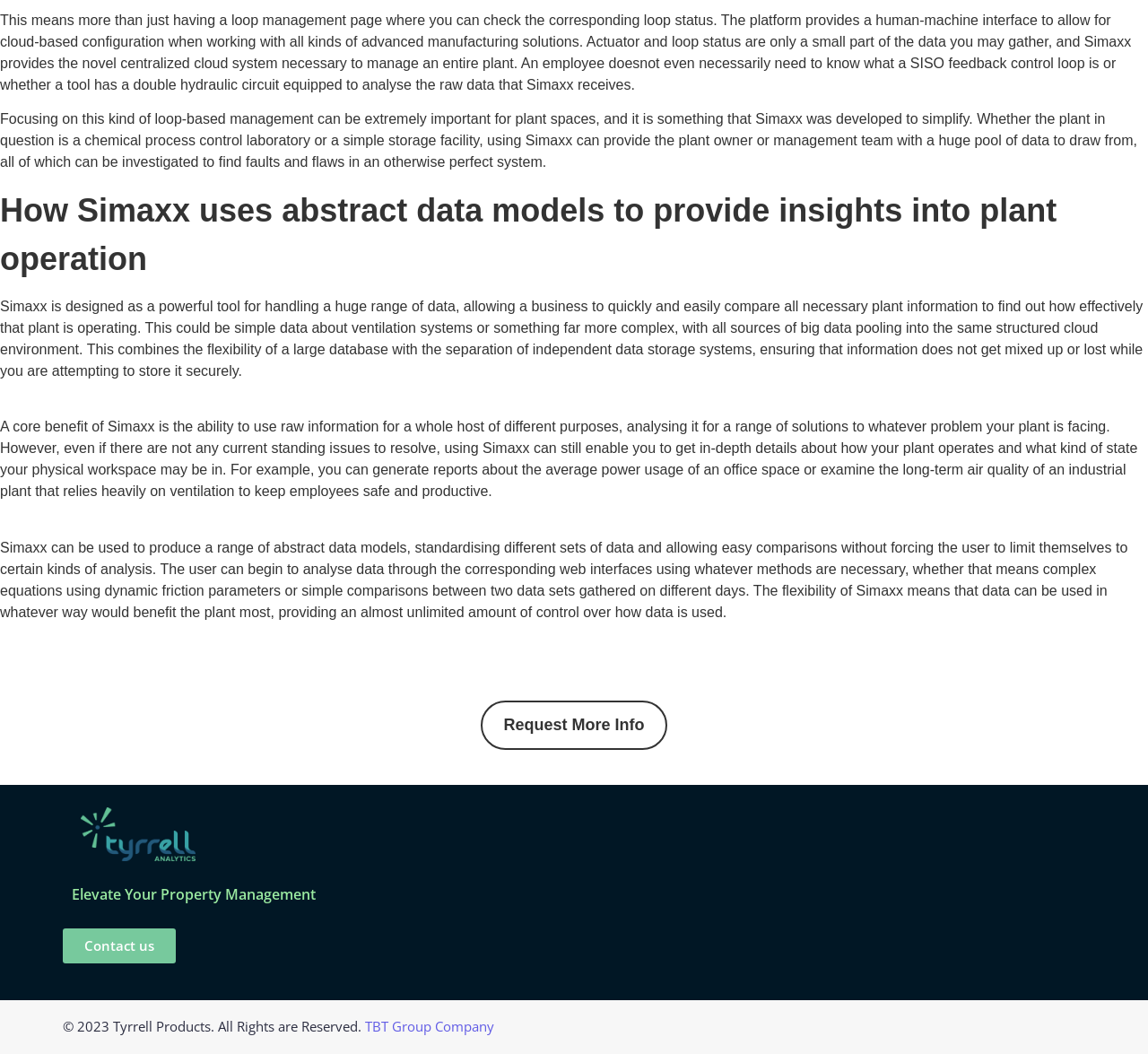How can users analyze data in Simaxx?
Could you answer the question with a detailed and thorough explanation?

The text explains that users can begin to analyze data through the corresponding web interfaces using whatever methods are necessary, whether that means complex equations or simple comparisons between two data sets.